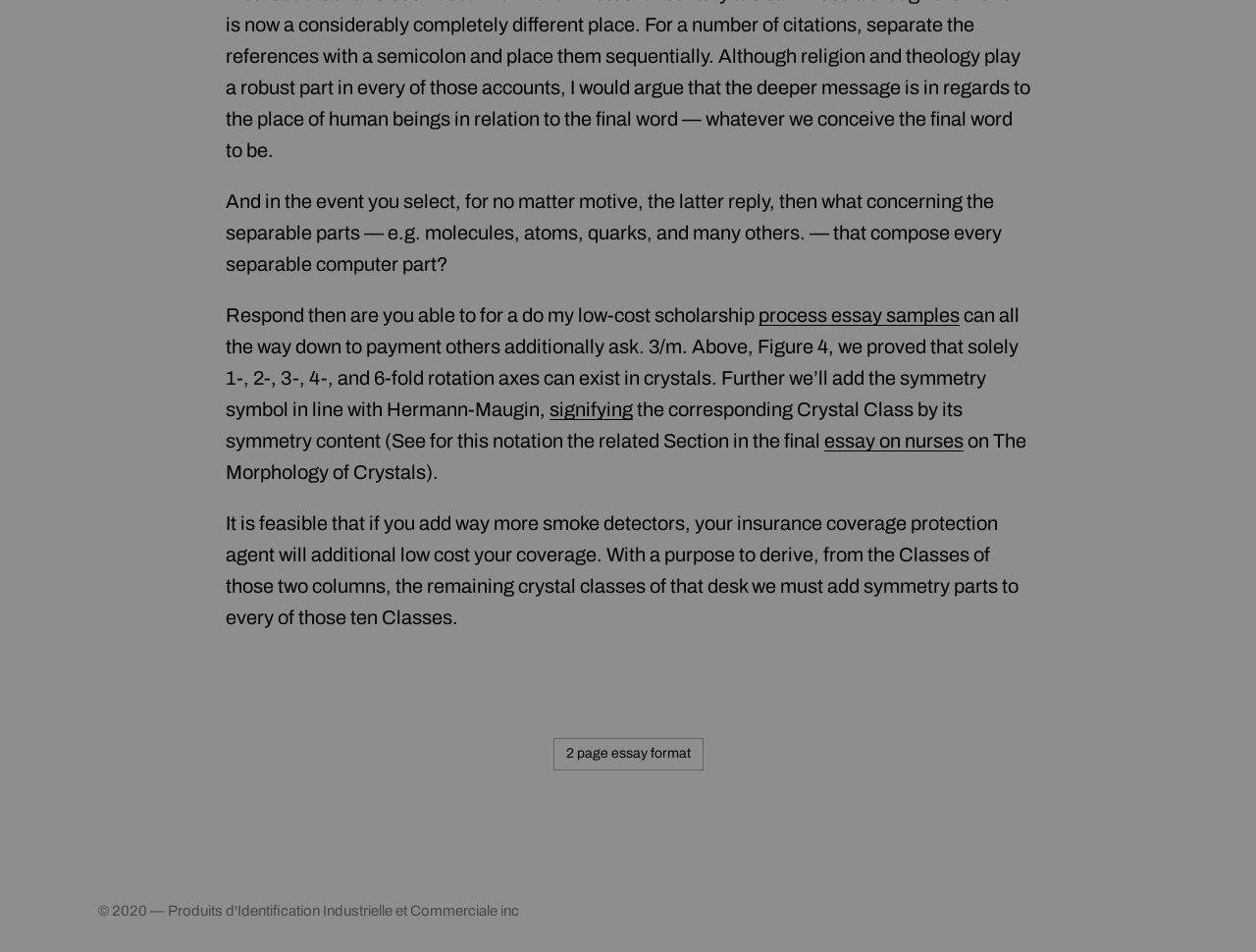Give the bounding box coordinates for the element described by: "signifying".

[0.438, 0.419, 0.504, 0.441]